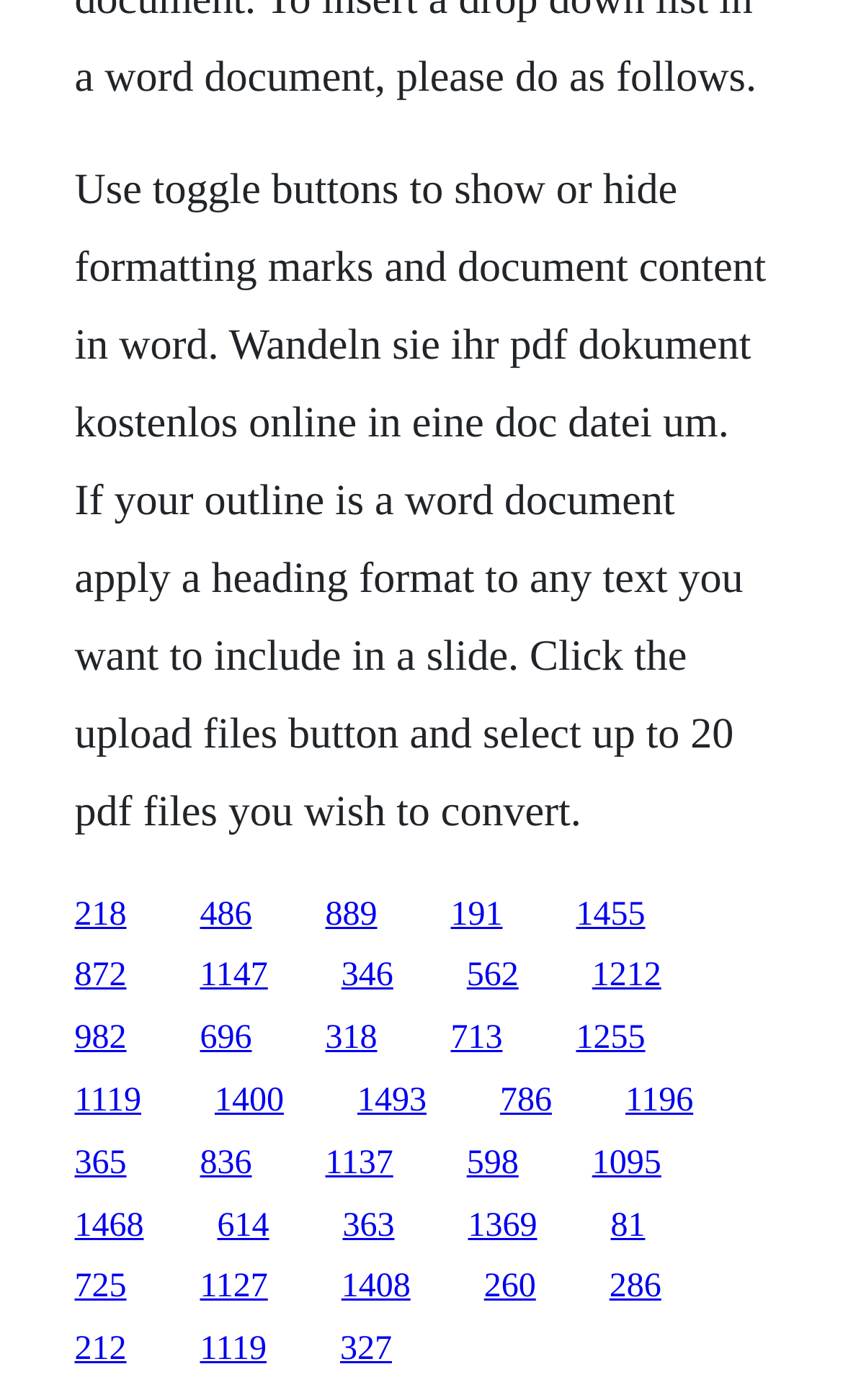Locate the bounding box of the UI element described in the following text: "1119".

[0.088, 0.773, 0.167, 0.799]